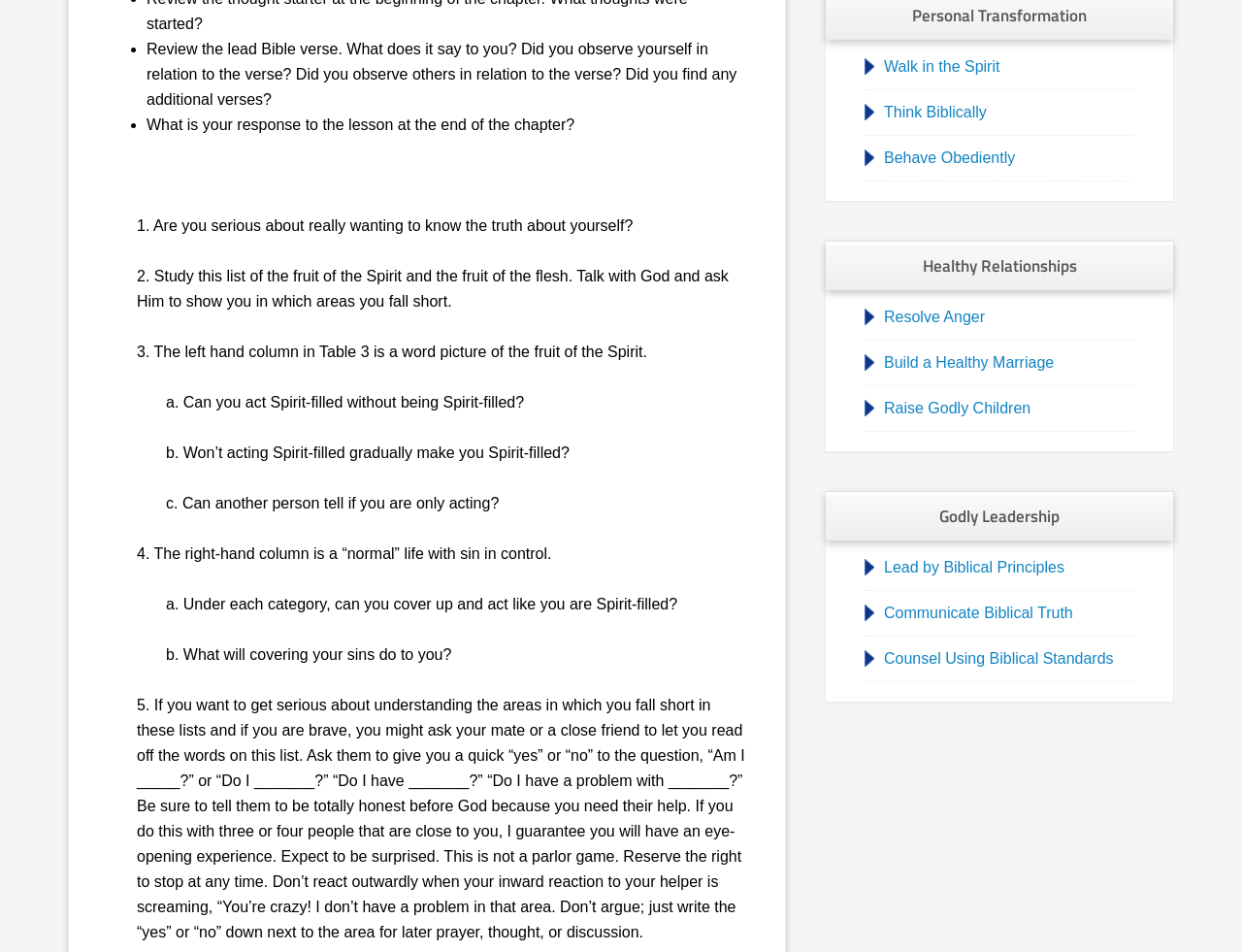Locate the bounding box of the UI element with the following description: "Raise Godly Children".

[0.696, 0.419, 0.83, 0.437]